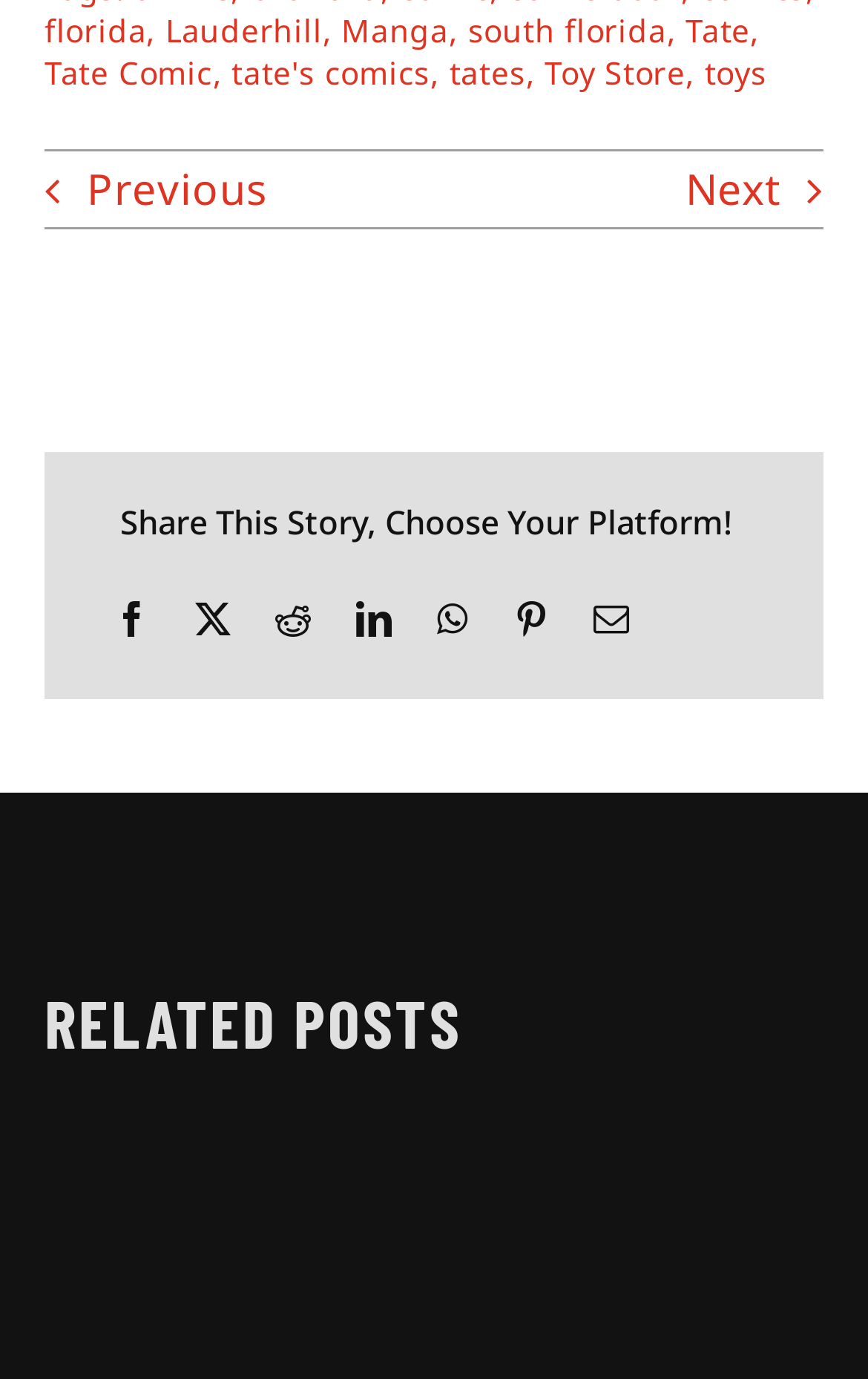Please mark the clickable region by giving the bounding box coordinates needed to complete this instruction: "Go to Tate Comic page".

[0.267, 0.036, 0.496, 0.067]